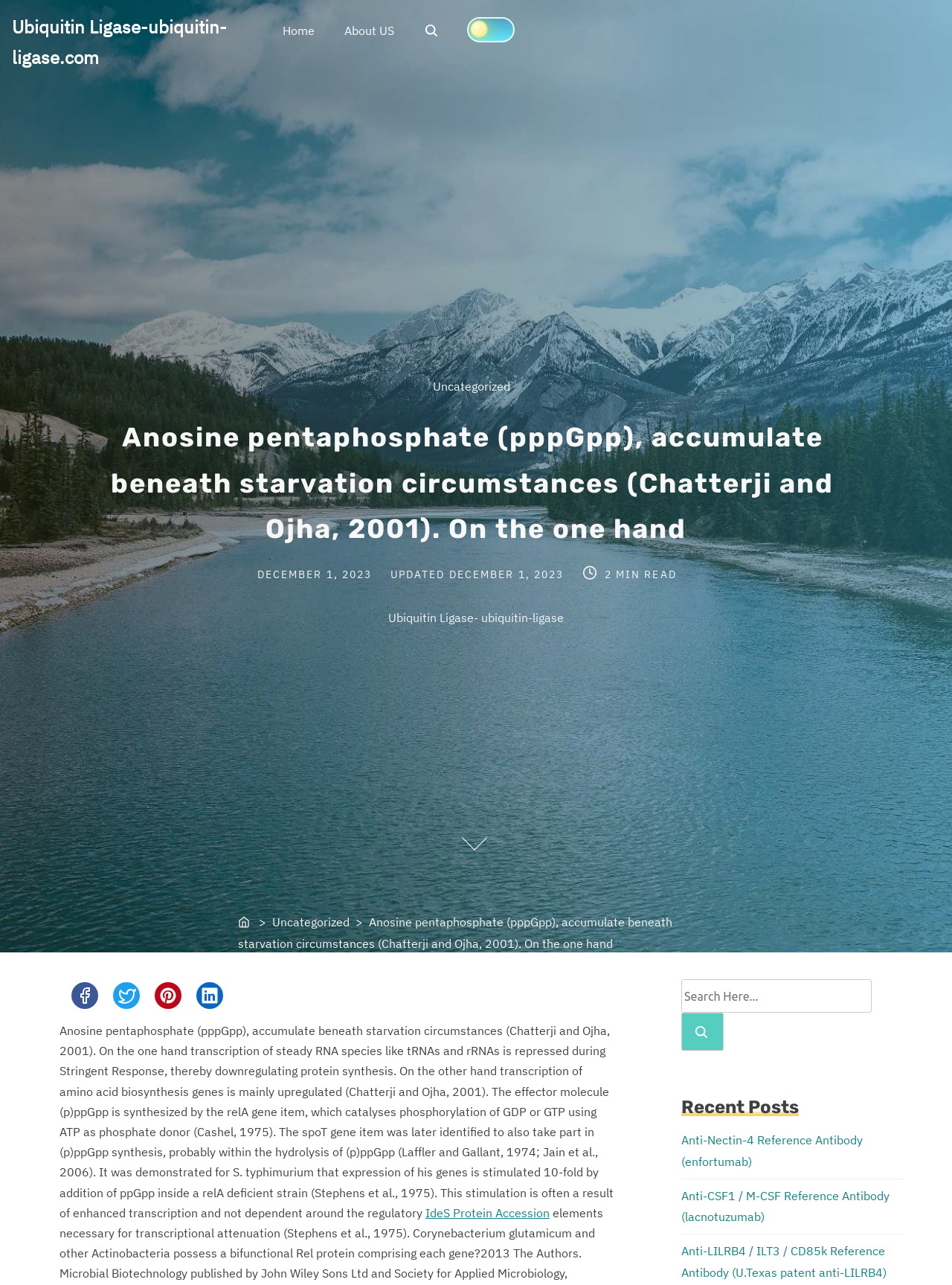Predict the bounding box coordinates of the area that should be clicked to accomplish the following instruction: "Get more information about the kde-edu mailing list". The bounding box coordinates should consist of four float numbers between 0 and 1, i.e., [left, top, right, bottom].

None